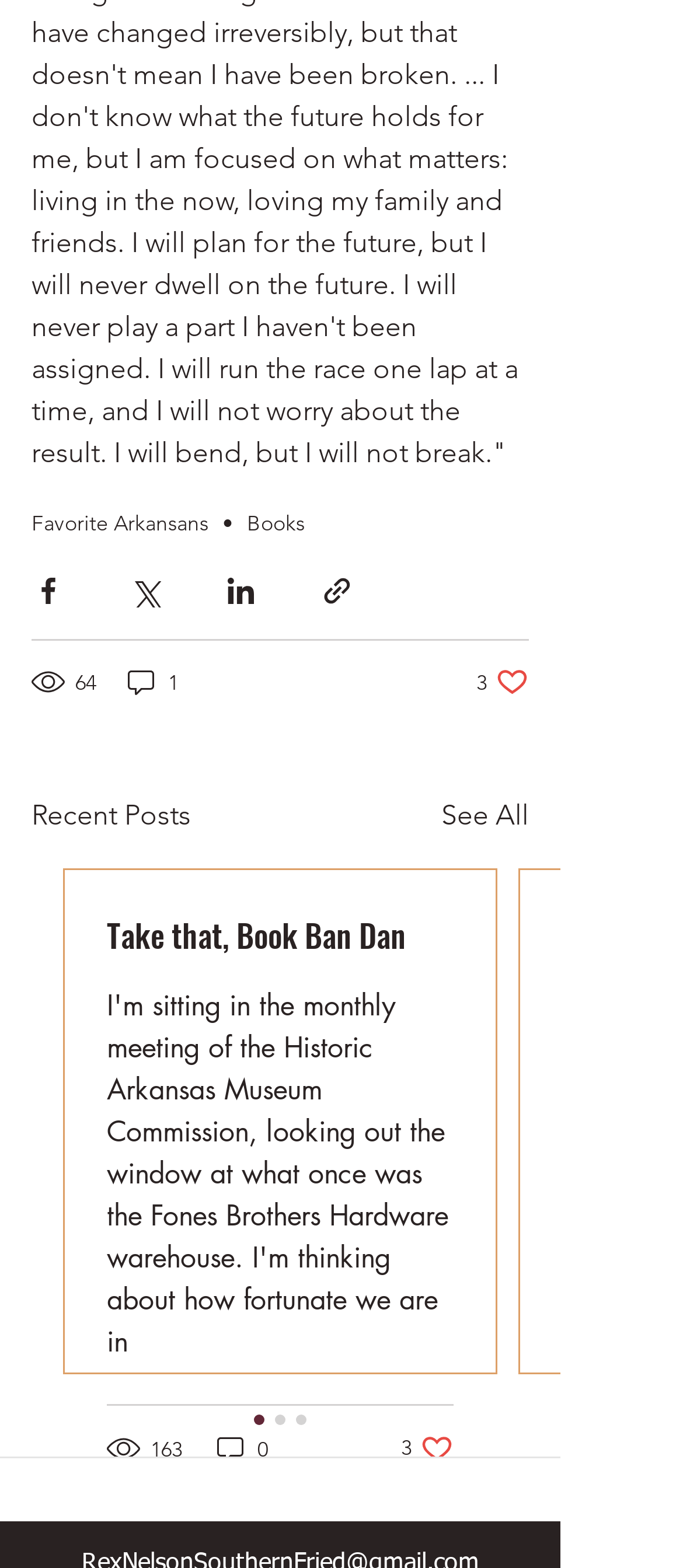Please provide a one-word or phrase answer to the question: 
How many likes does the first post have?

3